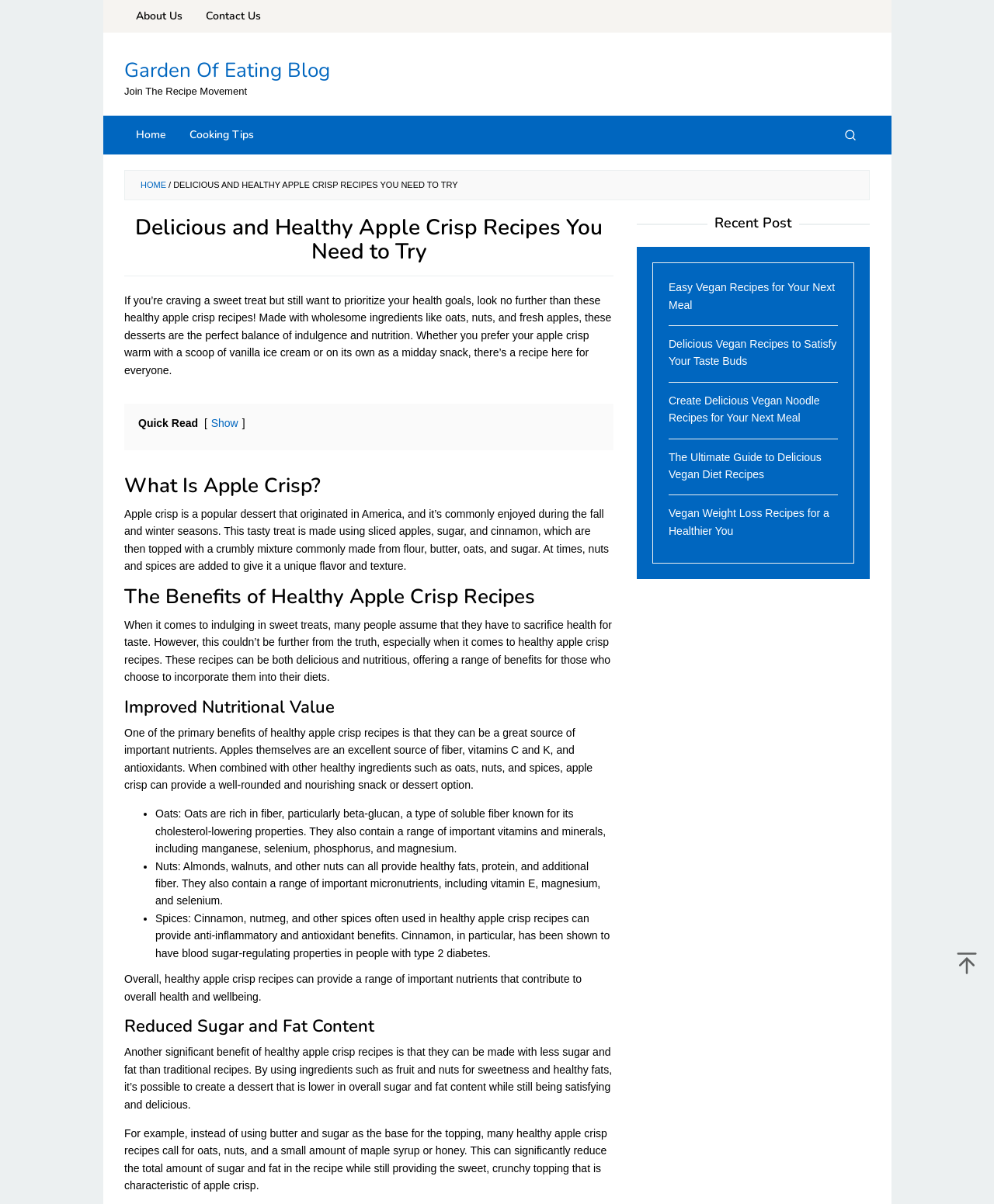Pinpoint the bounding box coordinates of the element that must be clicked to accomplish the following instruction: "click on 2020 – Public Maskerbation". The coordinates should be in the format of four float numbers between 0 and 1, i.e., [left, top, right, bottom].

None